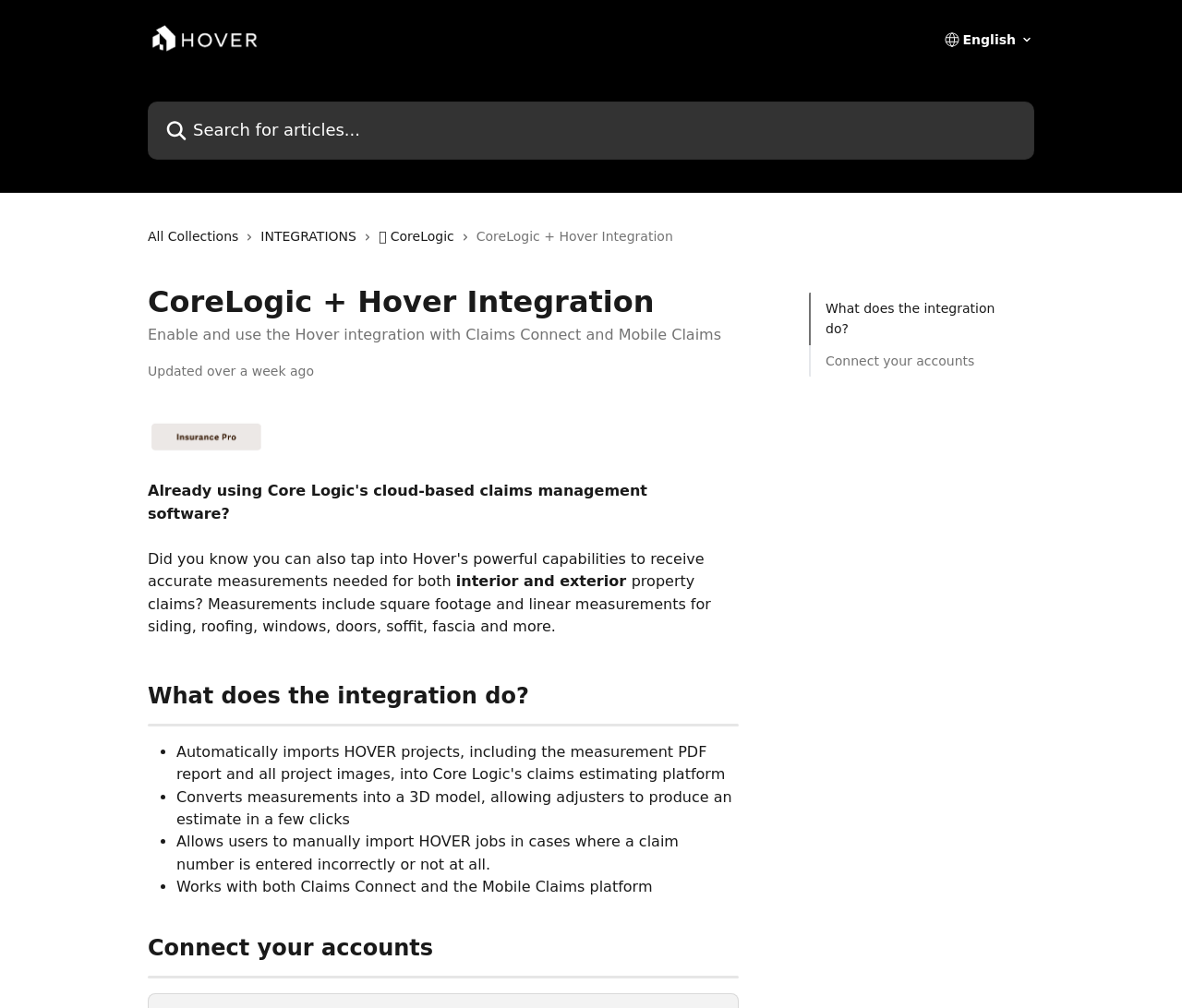From the image, can you give a detailed response to the question below:
What is the purpose of the Hover integration?

I analyzed the webpage content and found a section that describes what the Hover integration does. According to the text, one of the purposes is to convert measurements into a 3D model, allowing adjusters to produce an estimate in a few clicks.